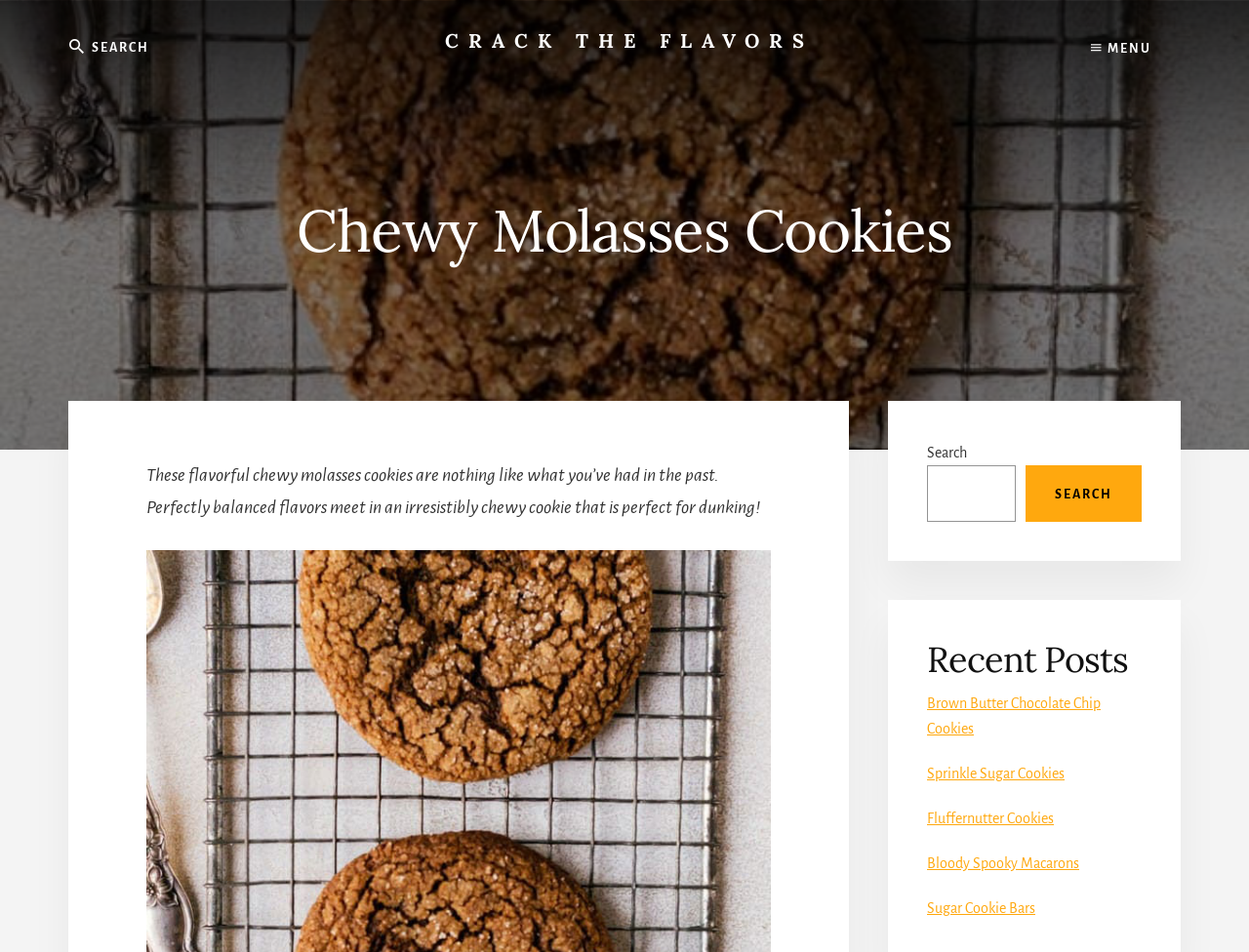Please find the bounding box coordinates of the clickable region needed to complete the following instruction: "Read about Chewy Molasses Cookies". The bounding box coordinates must consist of four float numbers between 0 and 1, i.e., [left, top, right, bottom].

[0.141, 0.205, 0.859, 0.279]